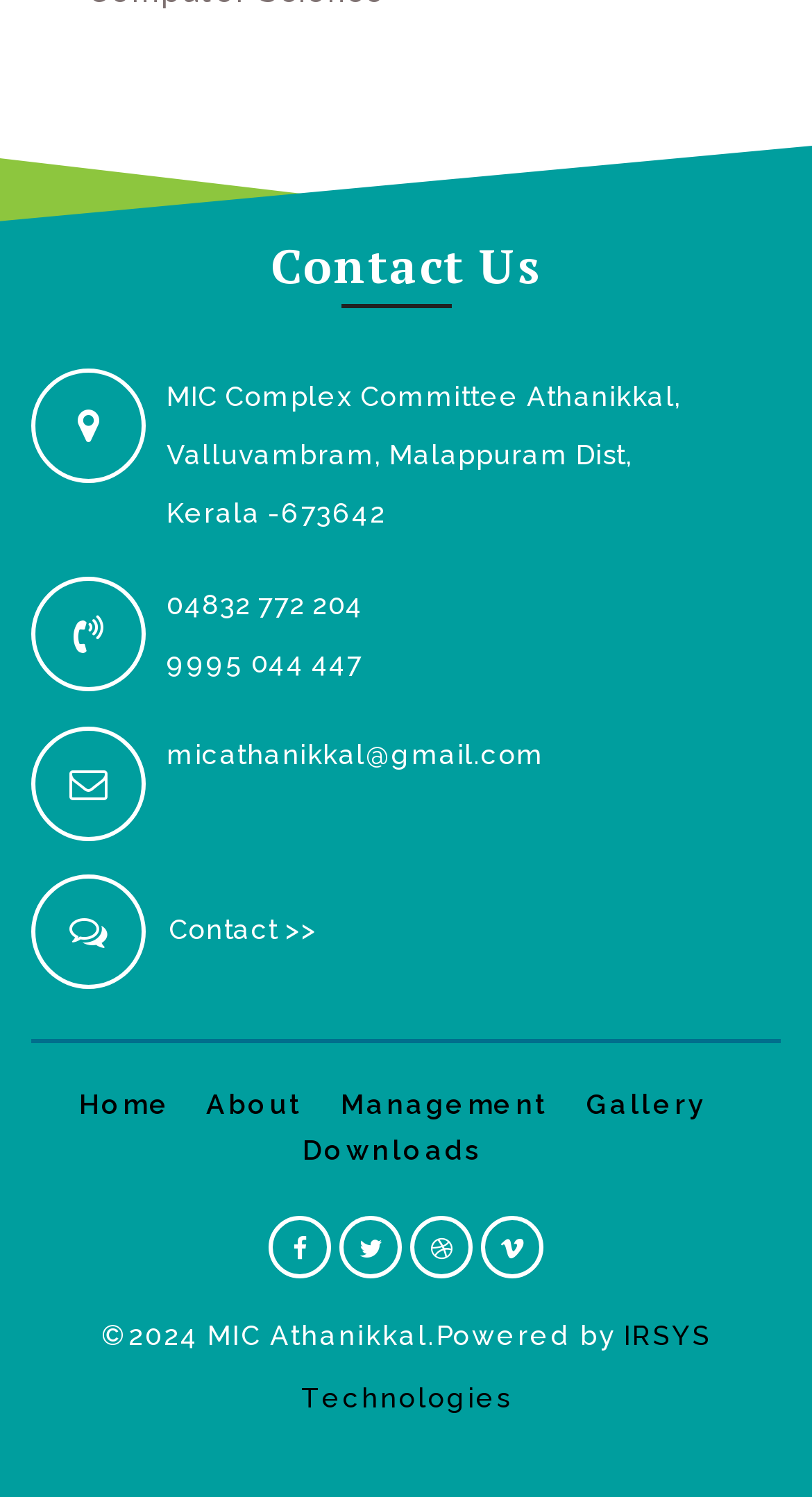Utilize the information from the image to answer the question in detail:
Who powered the MIC Athanikkal website?

I found the information by looking at the link element that contains the text 'Powered by', which is followed by the text 'IRSYS Technologies'.